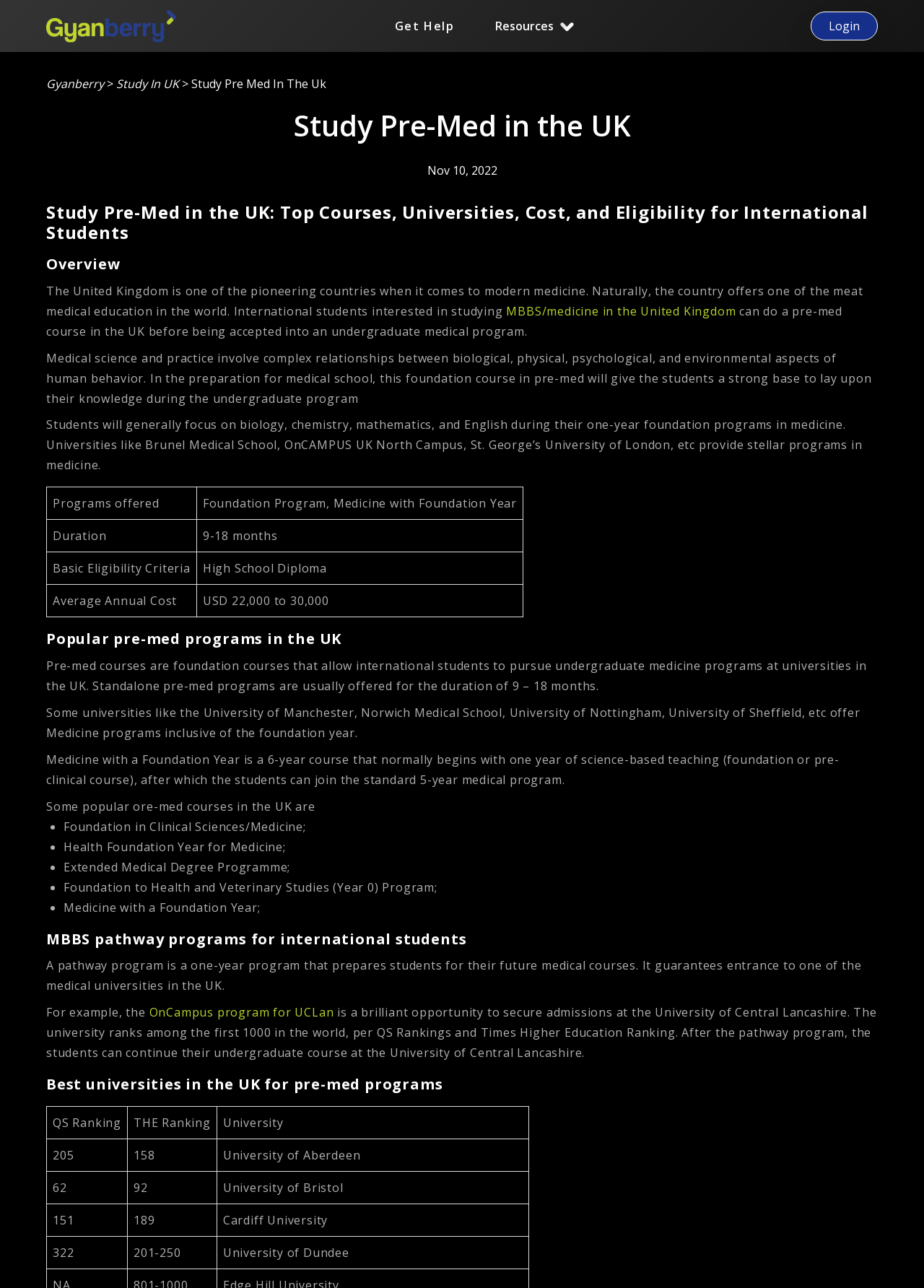Please predict the bounding box coordinates of the element's region where a click is necessary to complete the following instruction: "Click the 'Resources' button". The coordinates should be represented by four float numbers between 0 and 1, i.e., [left, top, right, bottom].

[0.517, 0.007, 0.641, 0.034]